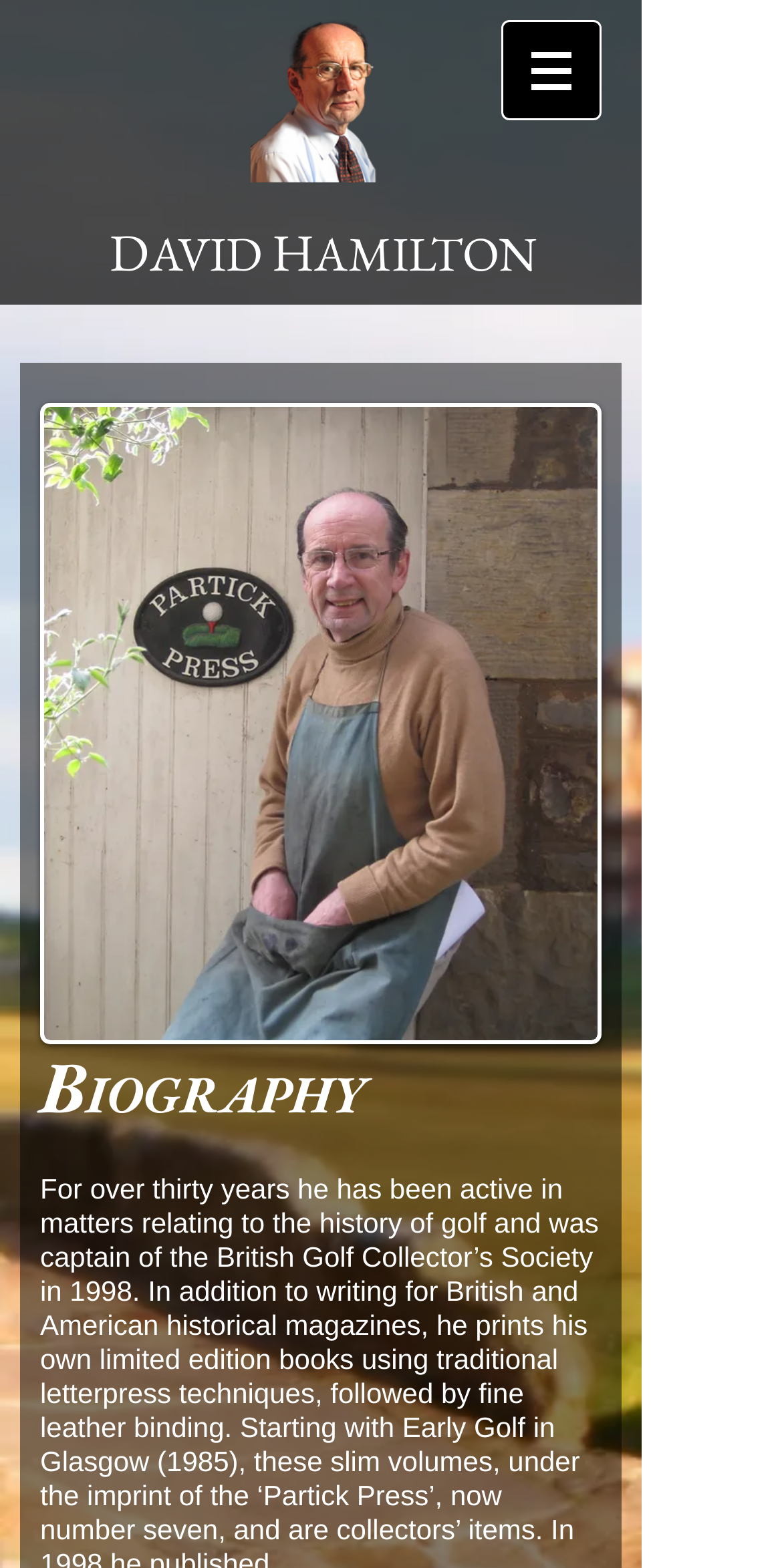Deliver a detailed narrative of the webpage's visual and textual elements.

The webpage is about the biography of David Hamilton, with a focus on his involvement in the history of golf. At the top left of the page, there is a heading with his name, "DAVID HAMILTON". Below this heading, there is a navigation menu labeled "Site" with a button that has a popup menu, indicated by an icon. To the right of the navigation menu, there is an image, likely a profile picture of David Hamilton.

On the left side of the page, there is a large image, possibly a photo of David Hamilton, with a caption "MeandHMOlitter 009.JPG". Below this image, there is a heading "BIOGRAPHY" followed by a paragraph of text that describes David Hamilton's activities related to the history of golf, including his role as captain of a golf-related organization.

Overall, the webpage appears to be a personal biography page, with a focus on David Hamilton's achievements and involvement in the golf community.